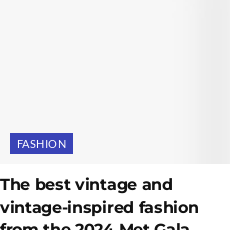What is the focus of the article?
Give a comprehensive and detailed explanation for the question.

The caption states that the article 'serves as a perfect guide for enthusiasts eager to discover trends and inspirations from the gala.' This implies that the focus of the article is on fashion trends and inspirations from the Met Gala.